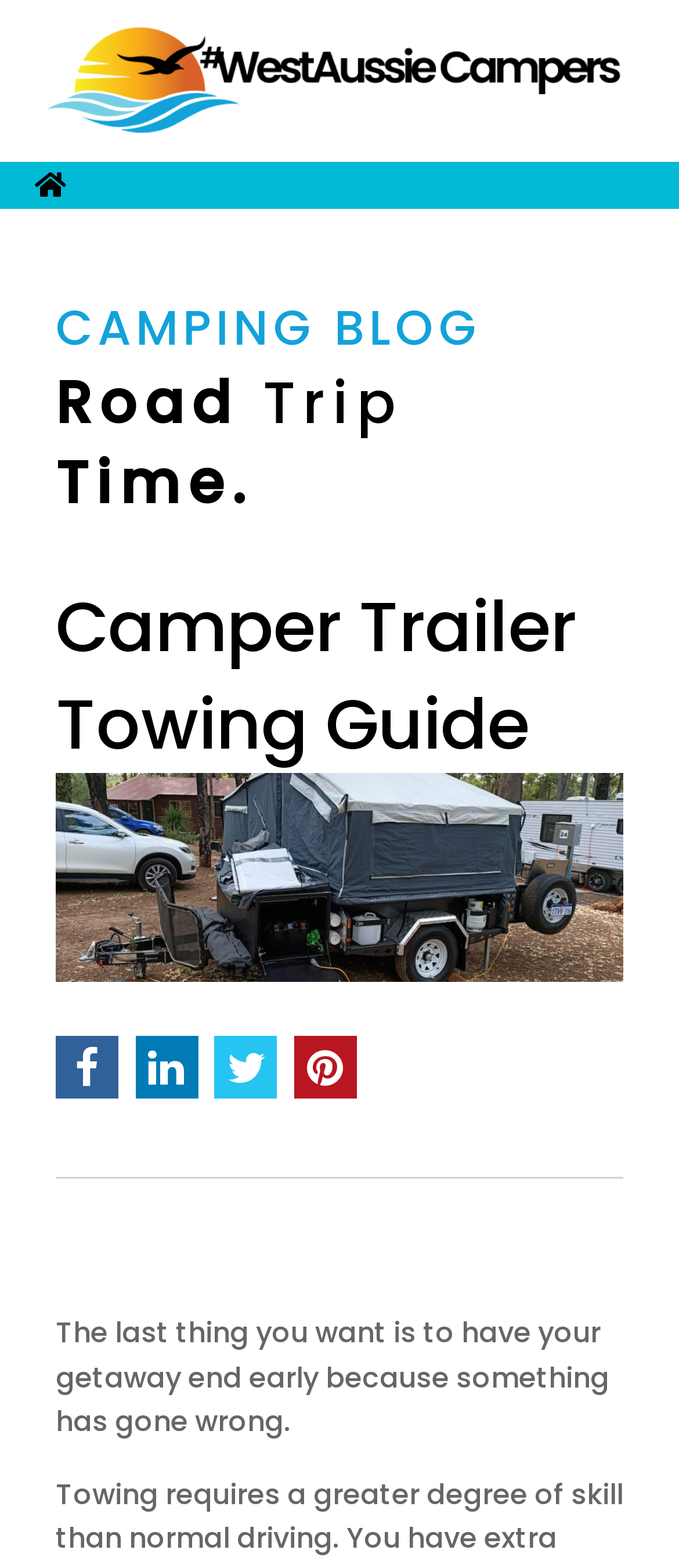Give a detailed account of the webpage, highlighting key information.

The webpage is about a camper trailer towing guide, with the title "West Aussie Campers - Camper Trailer Towing Guide" at the top. Below the title, there is a logo image of "WestAussie Campertrailers" taking up most of the width. To the right of the logo, there are two small icons, a link with a font awesome icon '\uf015' and a static text '\xa0'.

Further down, there are three headings stacked vertically, with "CAMPING BLOG" at the top, followed by "Road Trip Time.", and then "Camper Trailer Towing Guide". Below the last heading, there is an image related to the camper trailer towing guide, taking up most of the width.

To the right of the image, there are four small social media links, each with a font awesome icon, '\uf09a', '\uf0e1', '\uf099', and '\uf0d2', arranged horizontally. Below these links, there is a horizontal separator line.

The main content of the webpage starts below the separator line, with a static text paragraph that reads "The last thing you want is to have your getaway end early because something has gone wrong." This paragraph is centered near the top of the main content area.